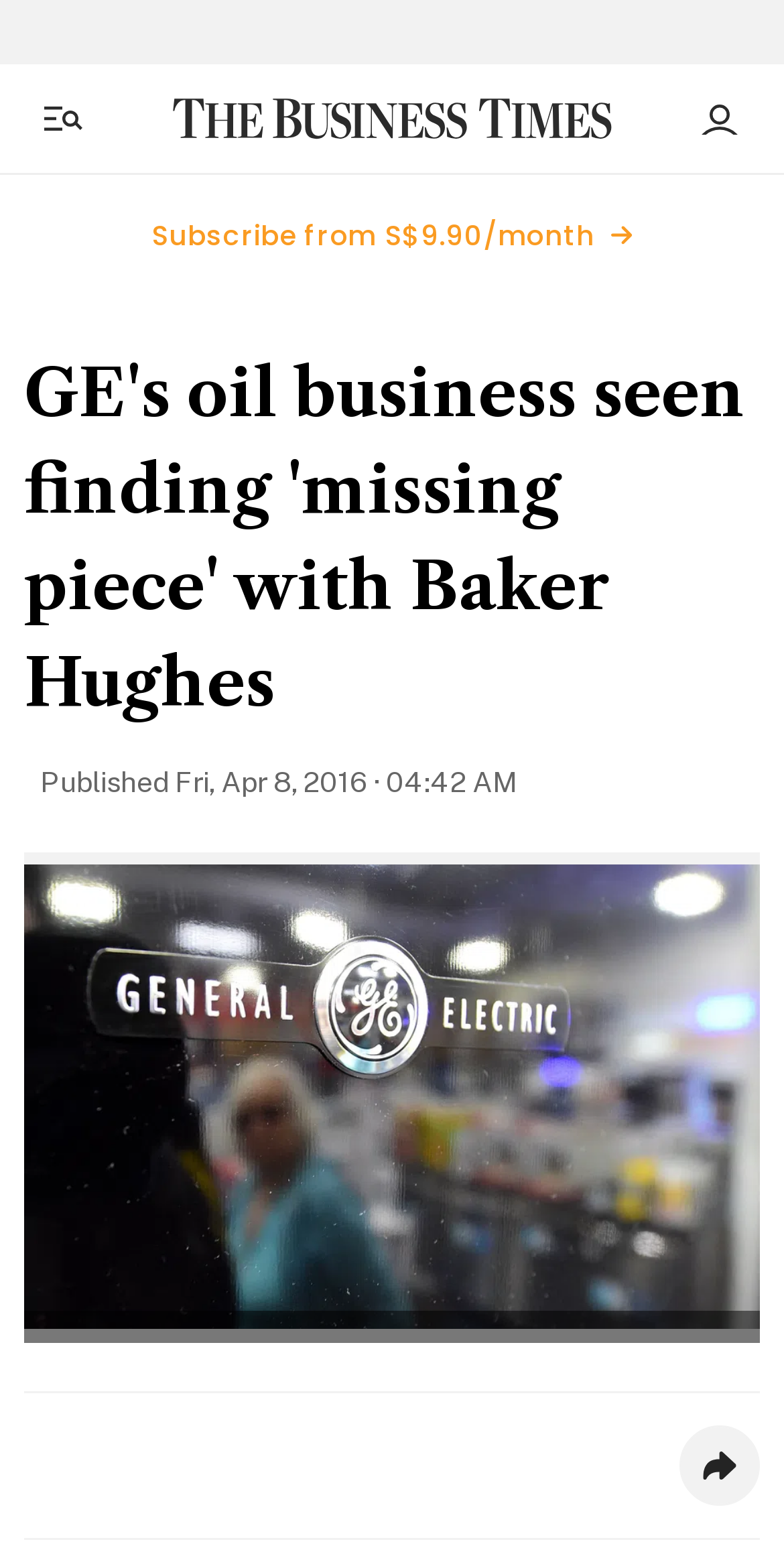Craft a detailed narrative of the webpage's structure and content.

The webpage appears to be a news article page. At the top left, there is a button to toggle the side menu, accompanied by a hamburger icon. Next to it, there is a link to "The Business Times" with an associated image. On the top right, there is a button for account management, accompanied by an image.

Below the top navigation, there is a prominent link to subscribe to the service, priced at S$9.90/month. The main article title, "GE's oil business seen finding'missing piece' with Baker Hughes", is displayed in a large font size, spanning almost the entire width of the page.

Under the title, there are two lines of text, indicating the publication date and time, "Fri, Apr 8, 2016 · 04:42 AM". Below this, there is a large image related to the article, which can be expanded by clicking a button at the top right corner of the image. The image is accompanied by a brief description, "General Electric Co could become one of the top players in the oil services and equipment industry if it decides to bid for Baker Hughes Inc."

At the bottom of the page, there is a button to share the article, accompanied by an image. Overall, the page has a simple layout, with a focus on the main article and its associated image.